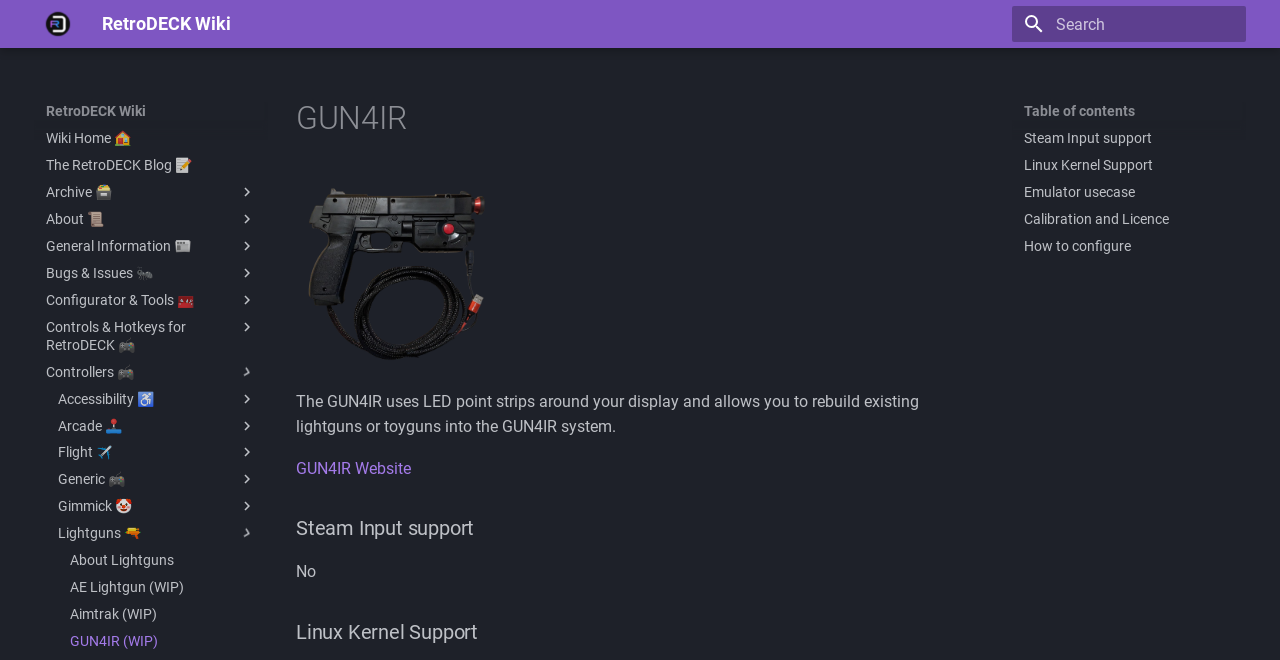Locate the bounding box of the UI element based on this description: "How to configure". Provide four float numbers between 0 and 1 as [left, top, right, bottom].

[0.8, 0.359, 0.964, 0.386]